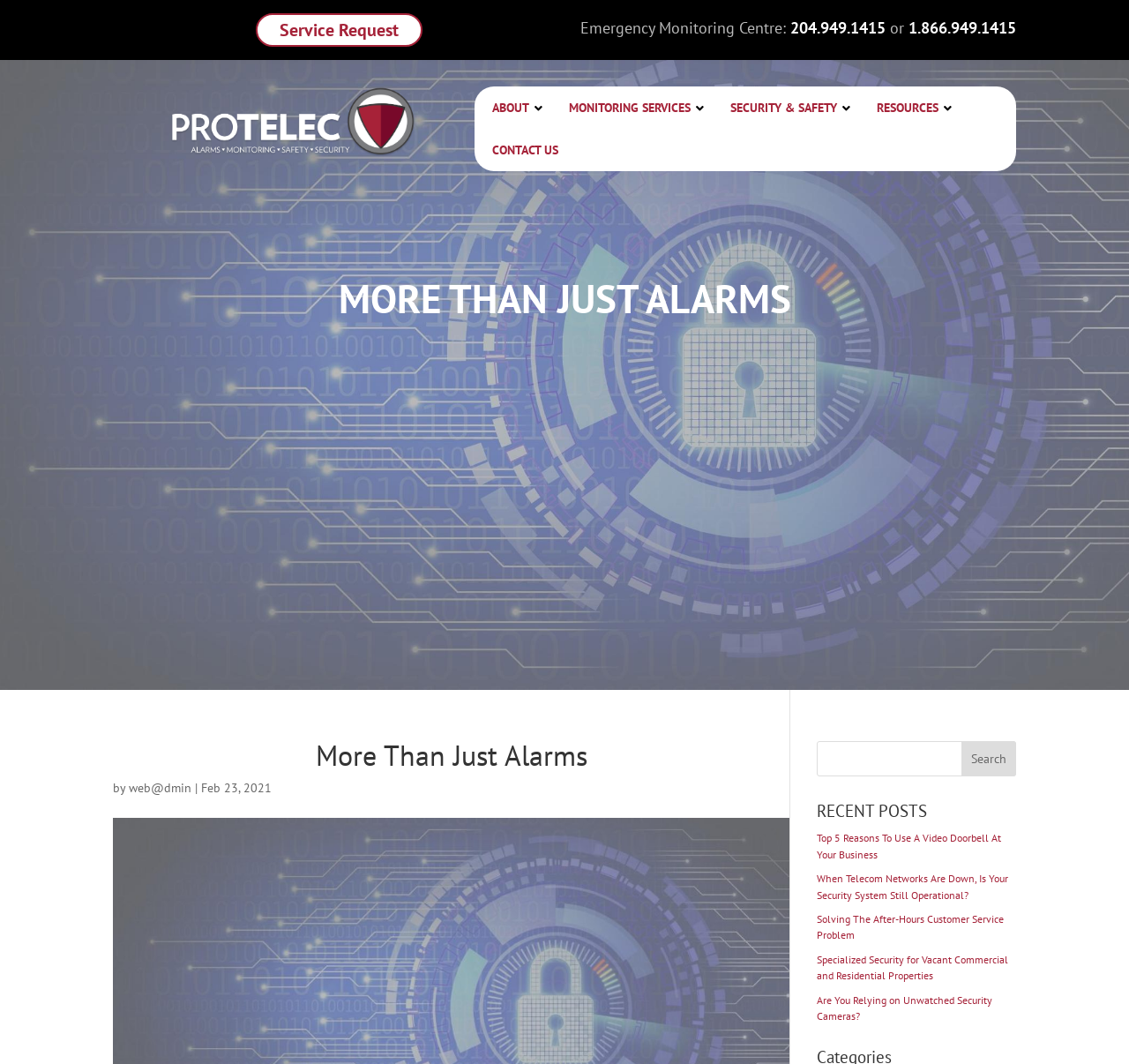How many recent posts are listed on the webpage?
Please craft a detailed and exhaustive response to the question.

I counted the number of links under the 'RECENT POSTS' heading, and there are 5 links, each corresponding to a recent post.